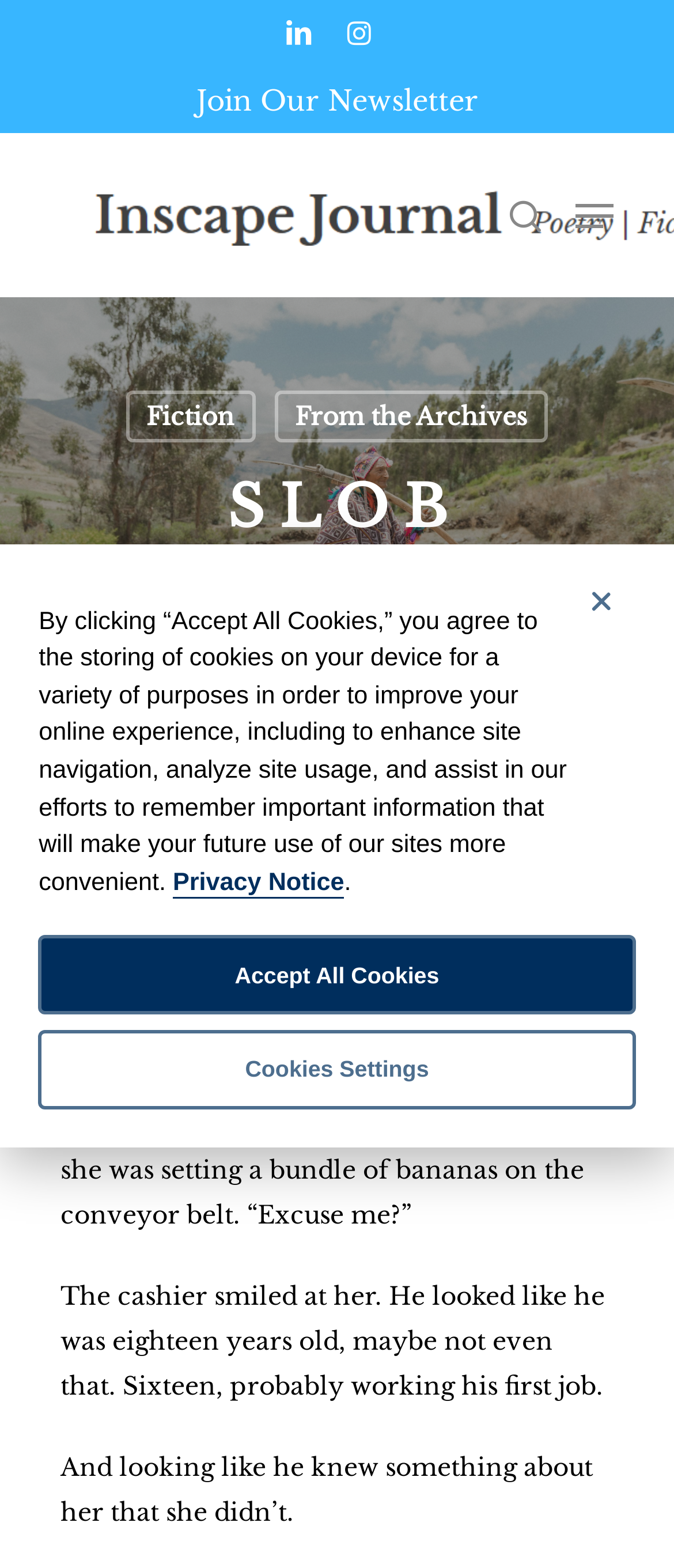What is the first sentence of the article?
Based on the screenshot, provide your answer in one word or phrase.

“Slob,” the cashier said.